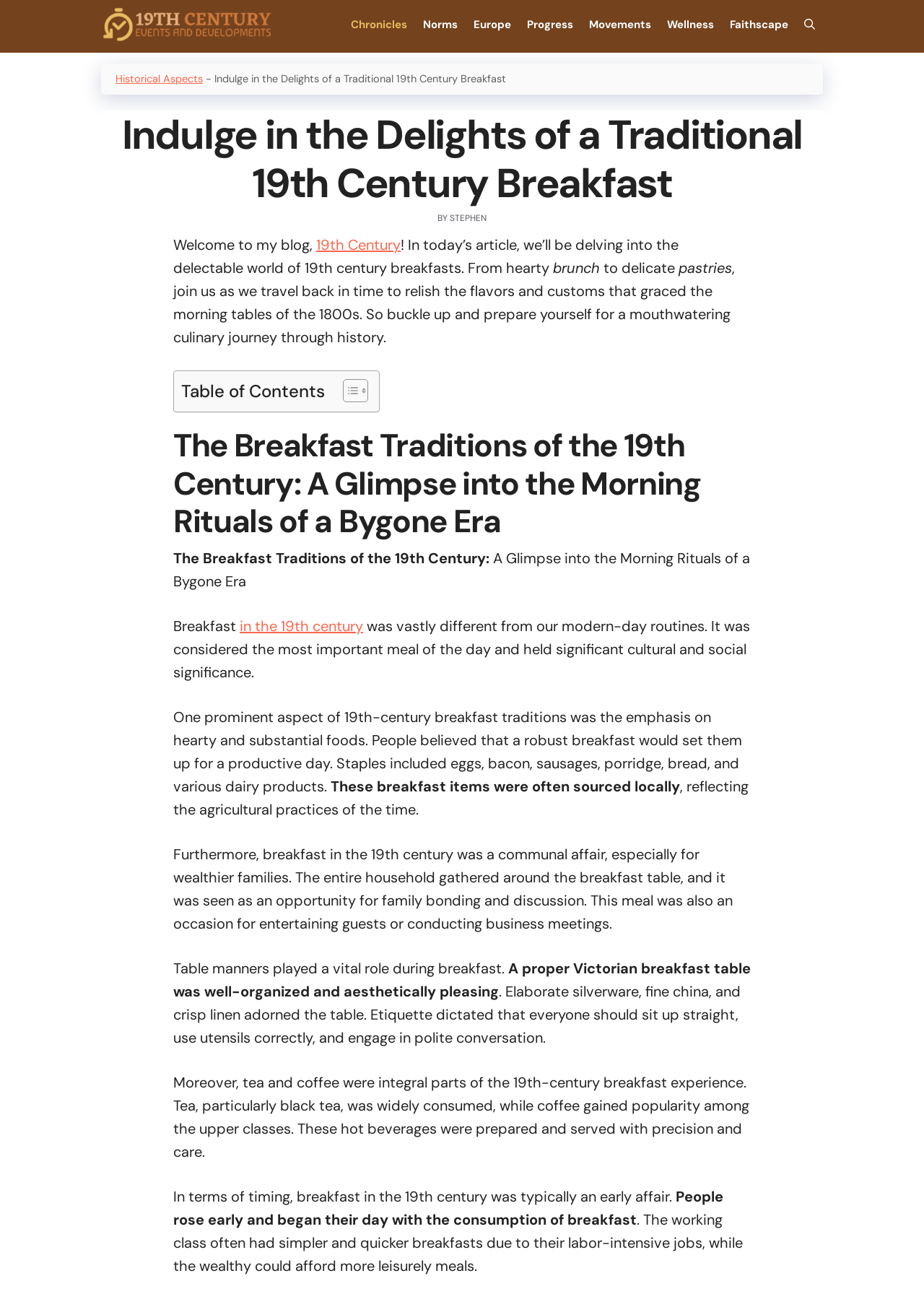Please determine the bounding box coordinates of the area that needs to be clicked to complete this task: 'Click the '19th Century' link'. The coordinates must be four float numbers between 0 and 1, formatted as [left, top, right, bottom].

[0.109, 0.011, 0.297, 0.025]